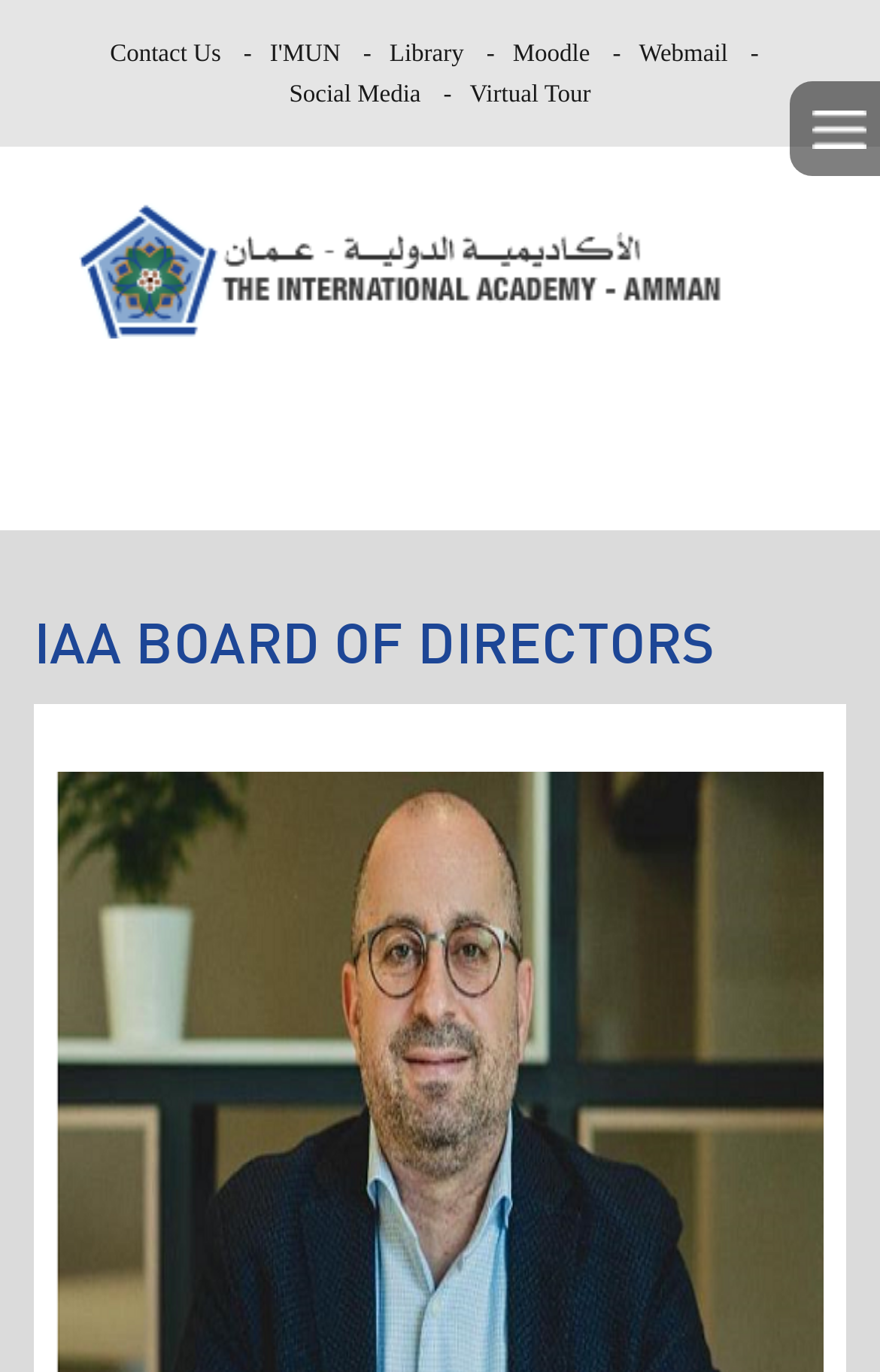Please identify the bounding box coordinates of the area that needs to be clicked to fulfill the following instruction: "check social media."

[0.329, 0.057, 0.526, 0.083]